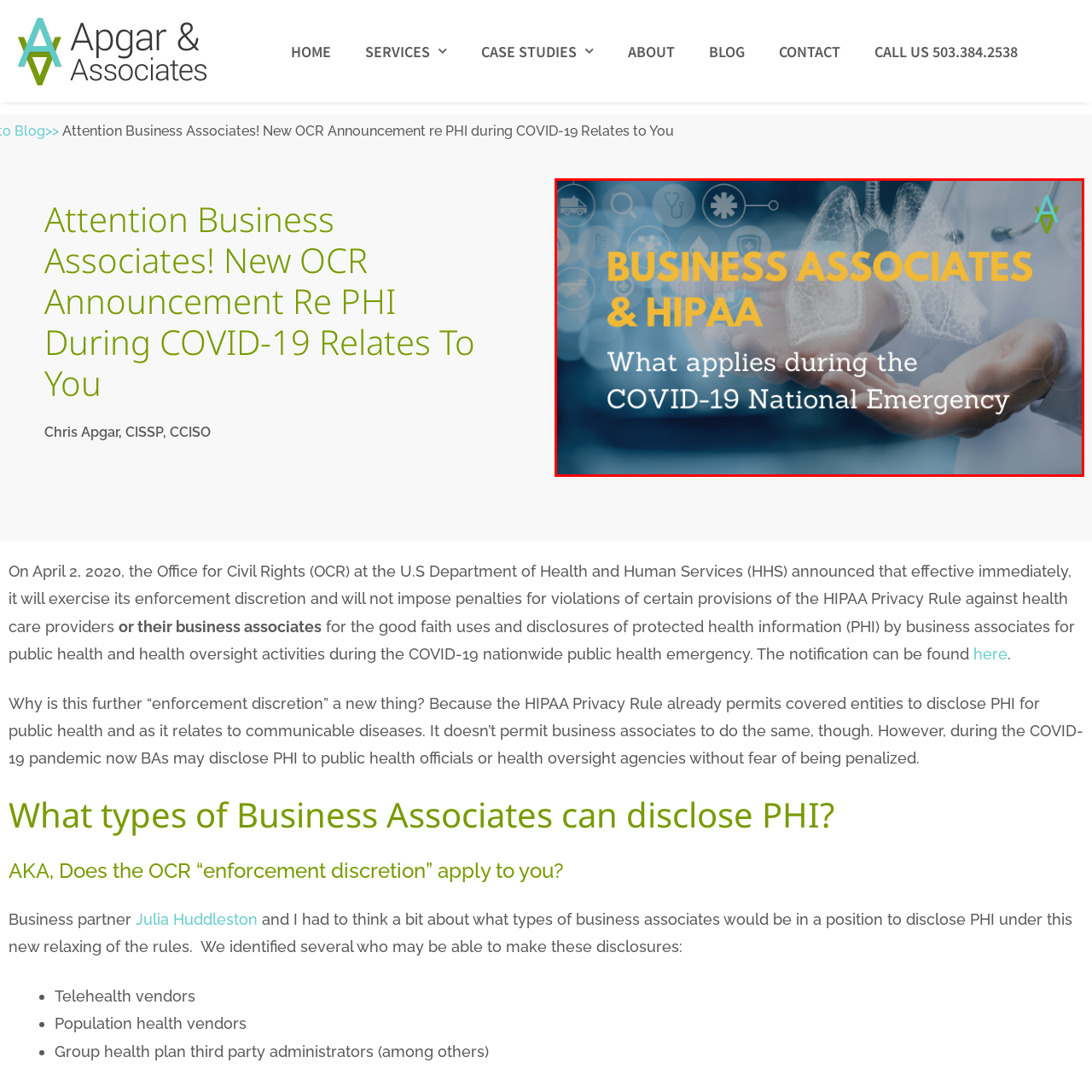Give an in-depth description of the image highlighted with the red boundary.

The image titled "Business Associates & HIPAA" features an informative and visually engaging design that addresses the context of health information management during the COVID-19 National Emergency. The background is a blend of medical and digital motifs, including icons that symbolize healthcare and technology. In the foreground, a pair of hands is displayed, symbolizing care and support, with a graphic representation of lungs, highlighting the respiratory impact of the pandemic.

Prominently above the hands, the text "BUSINESS ASSOCIATES & HIPAA" is displayed in bold, eye-catching typography, emphasizing the relevance of the discussion for business associates in the healthcare sector. Below, a subtitled message reads, "What applies during the COVID-19 National Emergency," guiding viewers towards an understanding of the modifications in HIPAA regulations relevant to healthcare operations during this critical time. This image effectively communicates the essential information needed by business associates to navigate changes in health privacy laws amid the ongoing health crisis.